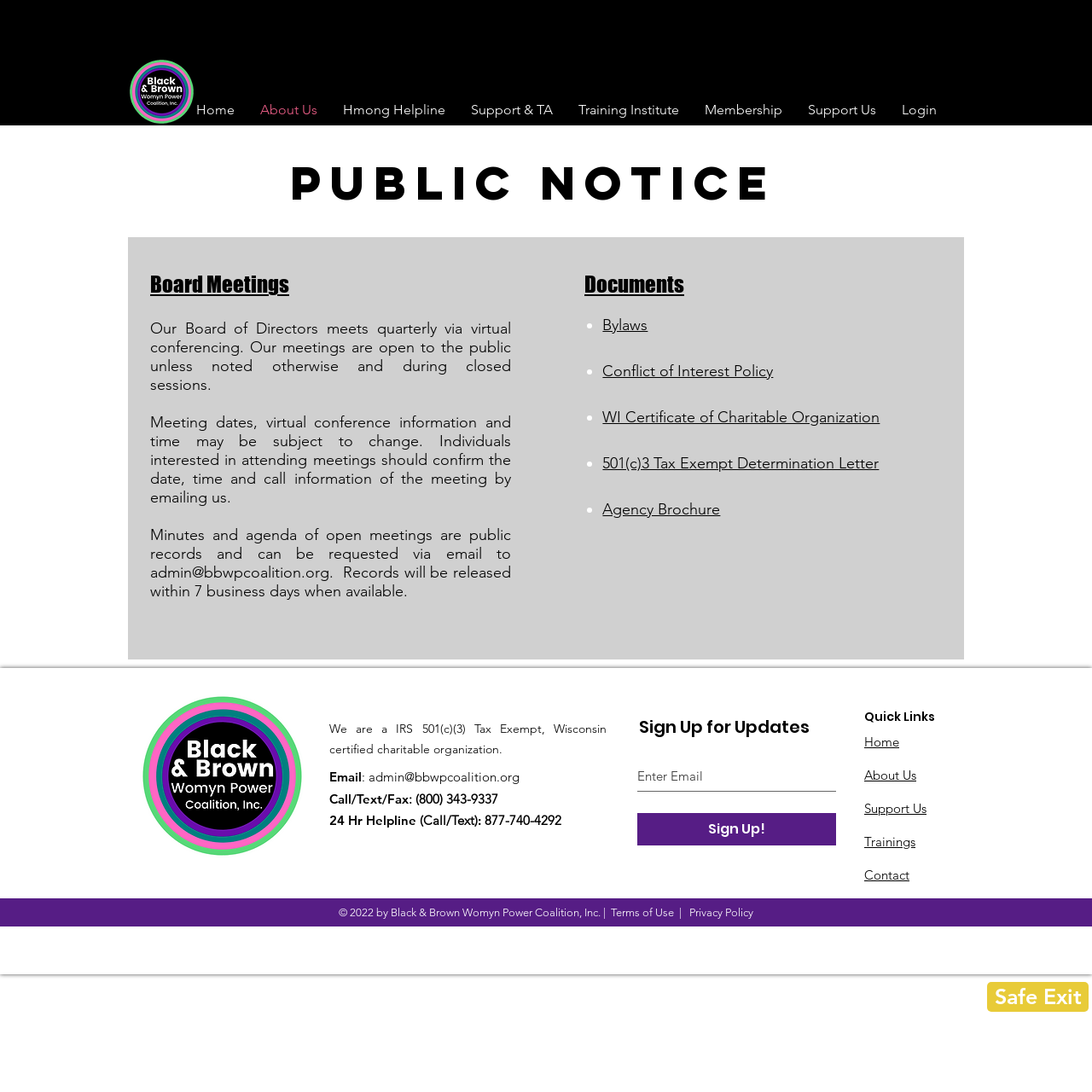Explain the webpage's design and content in an elaborate manner.

The webpage is titled "Public Notice & Documents | BBWPC" and has a navigation menu at the top with 9 links: "Home", "About Us", "Hmong Helpline", "Support & TA", "Training Institute", "Membership", "Support Us", and "Login". Below the navigation menu, there is a small image on the left side.

The main content of the page is divided into two sections. The first section is headed by "Public Notice" and contains information about the Board of Directors' meetings, including their quarterly schedule, virtual conference details, and how to request meeting minutes and agendas.

The second section is headed by "Documents" and lists several documents, including "Bylaws", "Conflict of Interest Policy", "WI Certificate of Charitable Organization", "501(c)3 Tax Exempt Determination Letter", and "Agency Brochure", each with a link to access the document.

At the bottom of the page, there is a "Safe Exit" link on the right side. Below that, there is a section with the organization's information, including their IRS 501(c)(3) tax-exempt status, email address, phone number, and fax number. There is also a 24-hour helpline number.

On the right side of the page, there is a slideshow region with a sign-up form for updates, a textbox to enter an email address, and a "Sign Up!" button. Below the slideshow, there are quick links to "Home", "About Us", "Support Us", "Trainings", and "Contact".

At the very bottom of the page, there is a copyright notice, a link to "Terms of Use", and a link to "Privacy Policy".